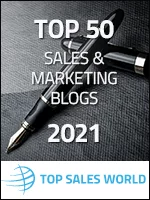Describe all the elements and aspects of the image comprehensively.

The image features a promotional graphic for the "Top 50 Sales & Marketing Blogs 2021," prominently displaying the title against a sleek, textured backdrop. At the center, a stylish fountain pen suggests professionalism and elegance, likely symbolizing the art of writing and content creation that drives sales and marketing insights. In the lower part of the image, the logo "Top Sales World" reinforces the credibility of the list, suggesting that these blogs are recognized as essential resources in the sales and marketing industry. The overall design conveys a sense of authority and quality, appealing to professionals looking to enhance their knowledge in sales strategies through reputable blogging platforms.